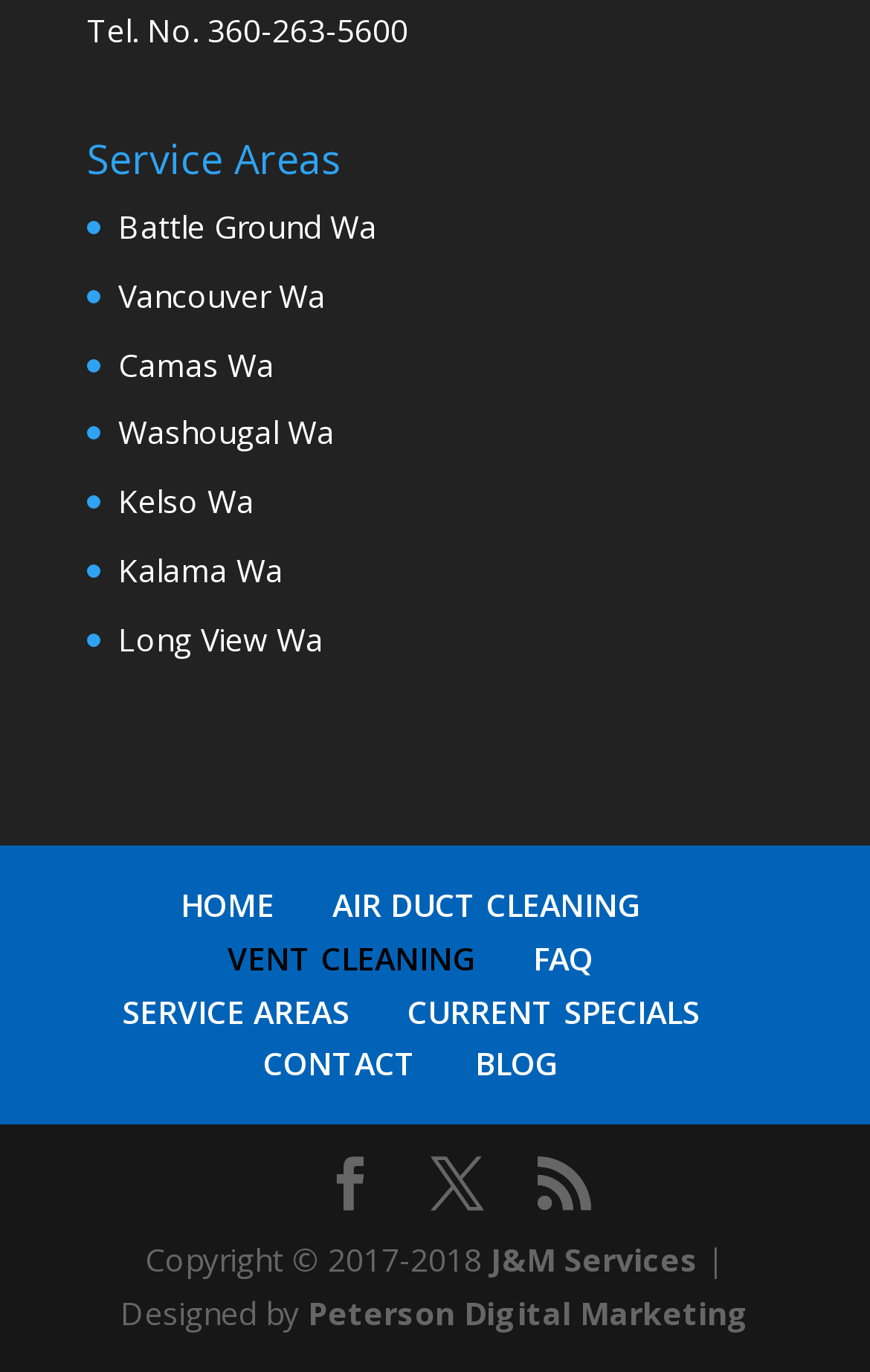Provide the bounding box coordinates of the HTML element described by the text: "Peterson Digital Marketing".

[0.354, 0.941, 0.862, 0.972]